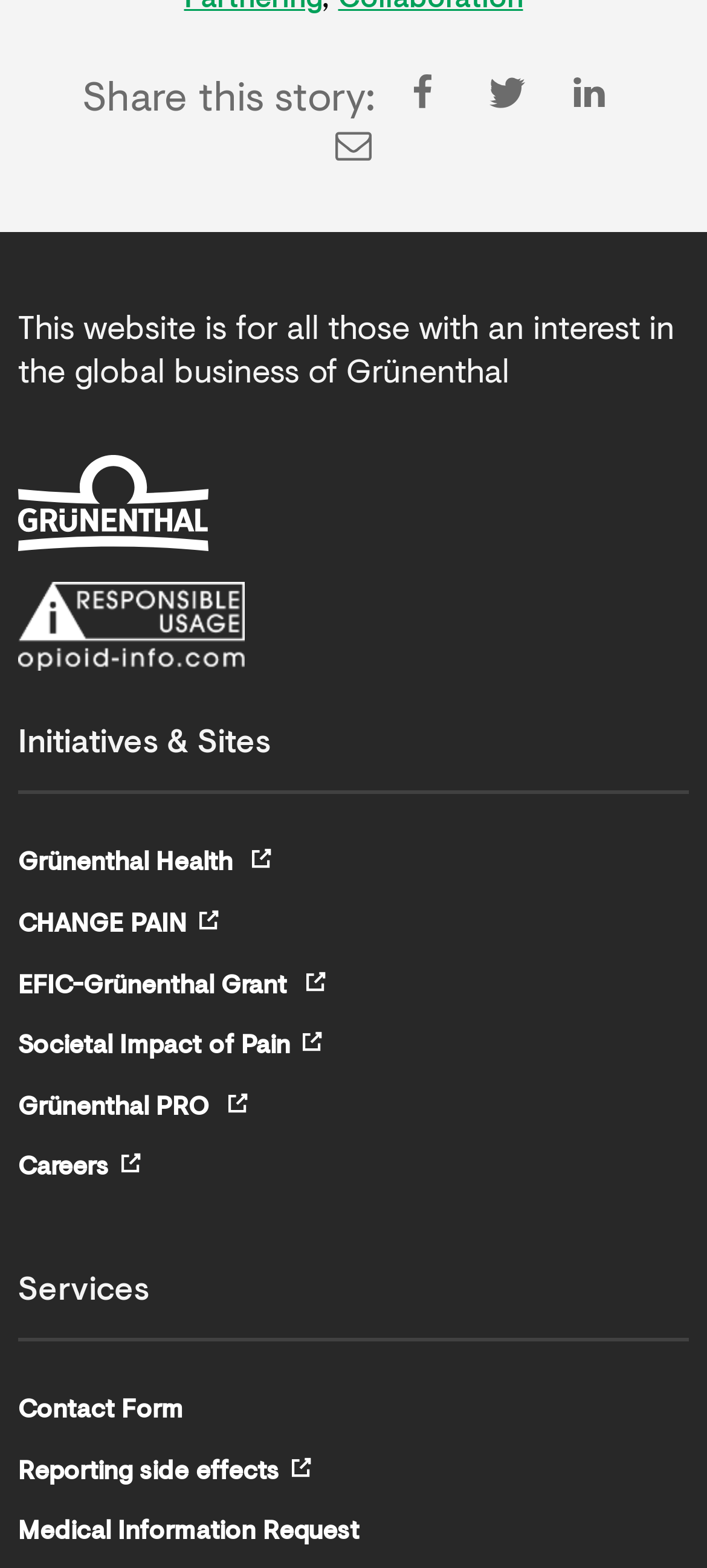How many links are under the 'Initiatives & Sites' heading?
Kindly offer a comprehensive and detailed response to the question.

Under the 'Initiatives & Sites' heading, there are 5 links: 'Grünenthal Health', 'CHANGE PAIN', 'EFIC-Grünenthal Grant', 'Societal Impact of Pain', and 'Grünenthal PRO'. These links have bounding box coordinates of [0.026, 0.53, 0.39, 0.569], [0.026, 0.569, 0.315, 0.608], [0.026, 0.608, 0.467, 0.646], [0.026, 0.646, 0.462, 0.685], and [0.026, 0.685, 0.356, 0.724], respectively.